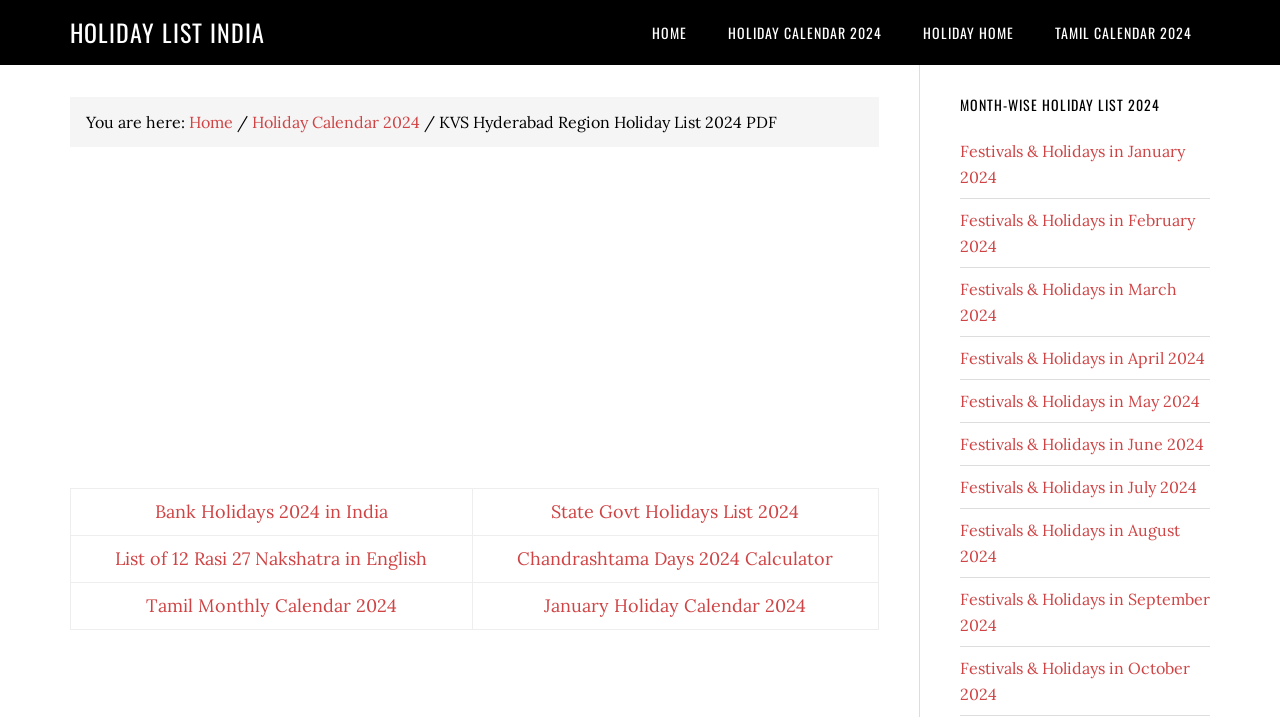How many months are listed in the MONTH-WISE HOLIDAY LIST 2024 section?
Look at the image and respond with a one-word or short phrase answer.

12